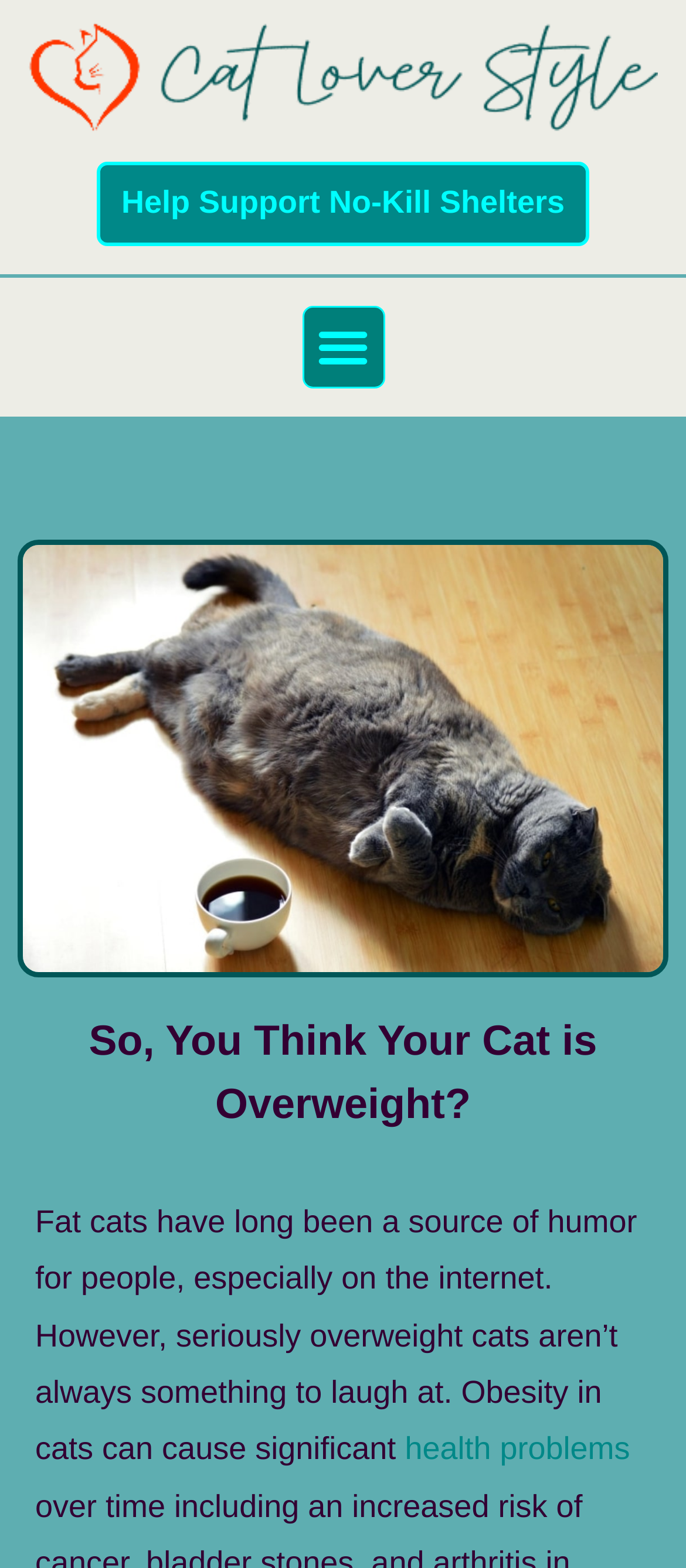Extract the bounding box coordinates for the UI element described as: "health problems".

[0.59, 0.913, 0.918, 0.935]